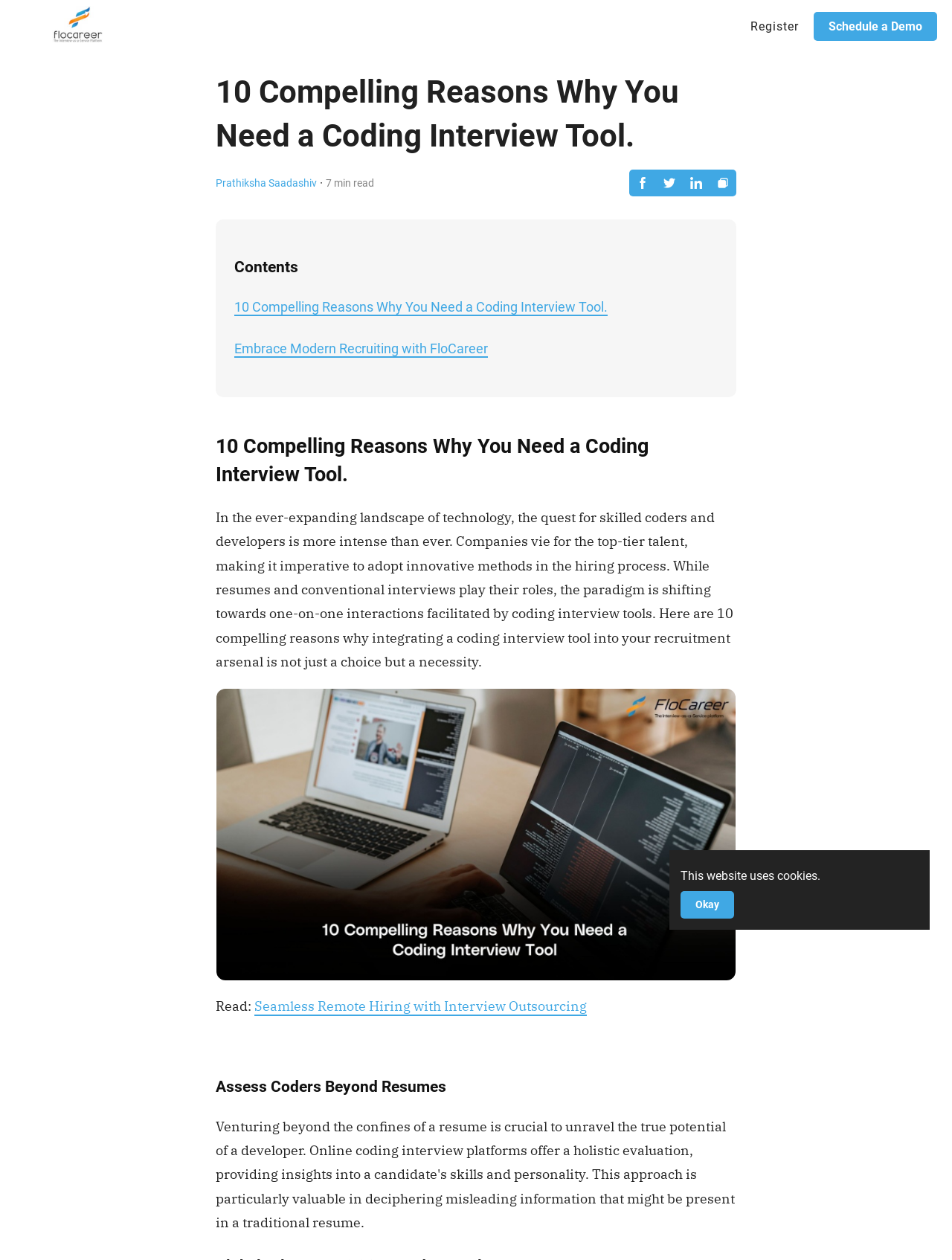Specify the bounding box coordinates of the area that needs to be clicked to achieve the following instruction: "Go to the 'News' page".

None